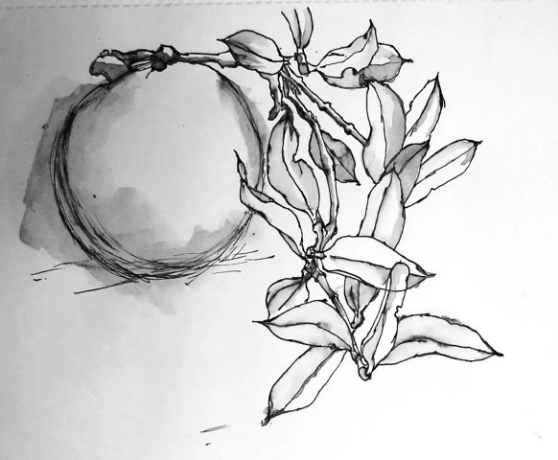Deliver an in-depth description of the image, highlighting major points.

This artwork titled "Blurred Lines" features a delicate ink sketch of a circle representing an orange, accompanied by gracefully intertwined leaves. The composition highlights the contrast between the smooth, round shape of the fruit and the intricate details of the botanical elements, illustrating a harmonious blend of natural forms. The monochromatic palette emphasizes the subtle variations in line and texture, drawing attention to the organic relationship between the fruit and foliage. This piece captures the essence of still life by focusing on the simplicity and beauty of nature through meticulous observation.